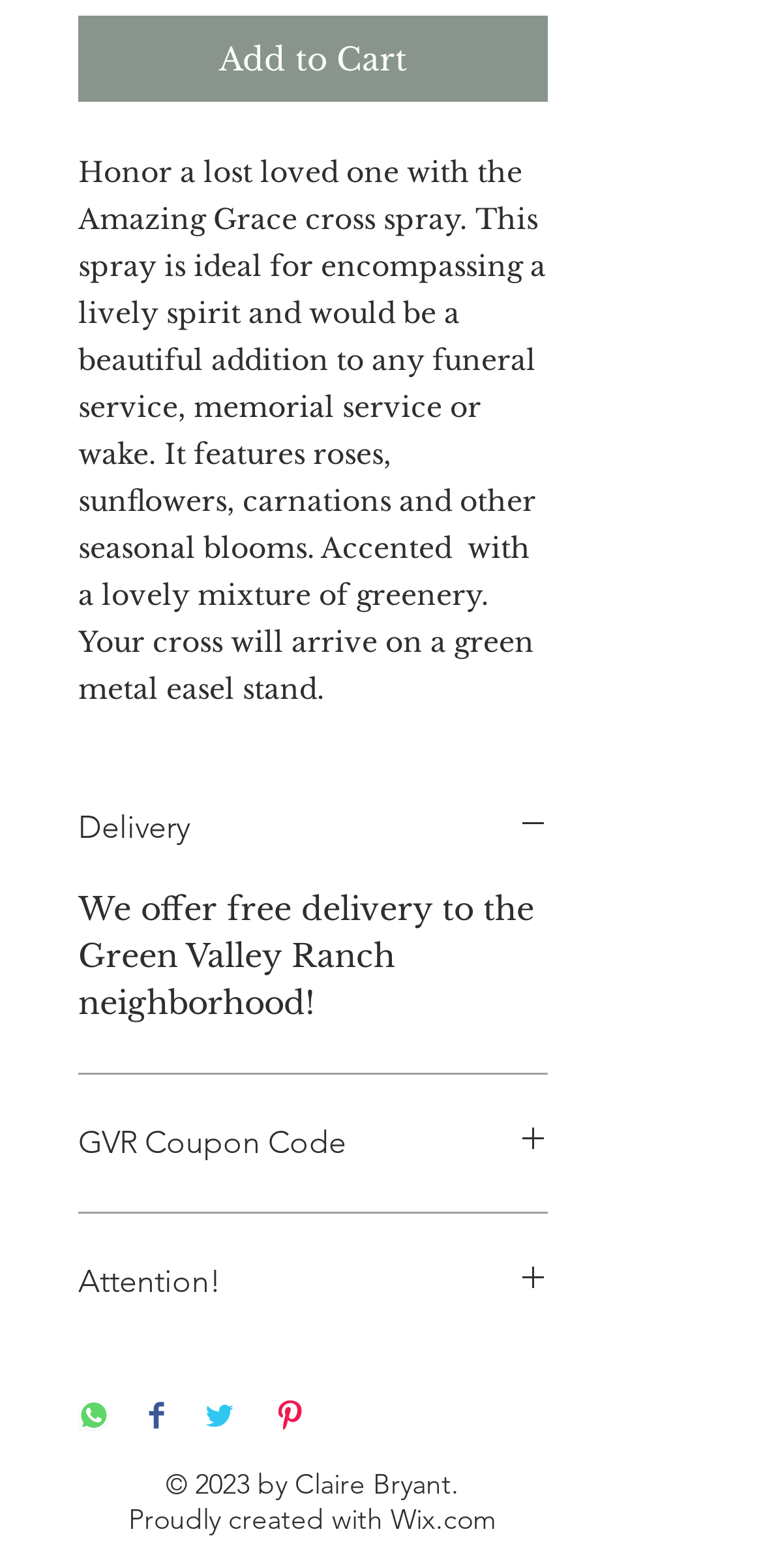How many social media sharing options are available?
Using the image, provide a detailed and thorough answer to the question.

The webpage provides four social media sharing options, namely 'Share on WhatsApp', 'Share on Facebook', 'Share on Twitter', and 'Pin on Pinterest', each with its corresponding button and image.